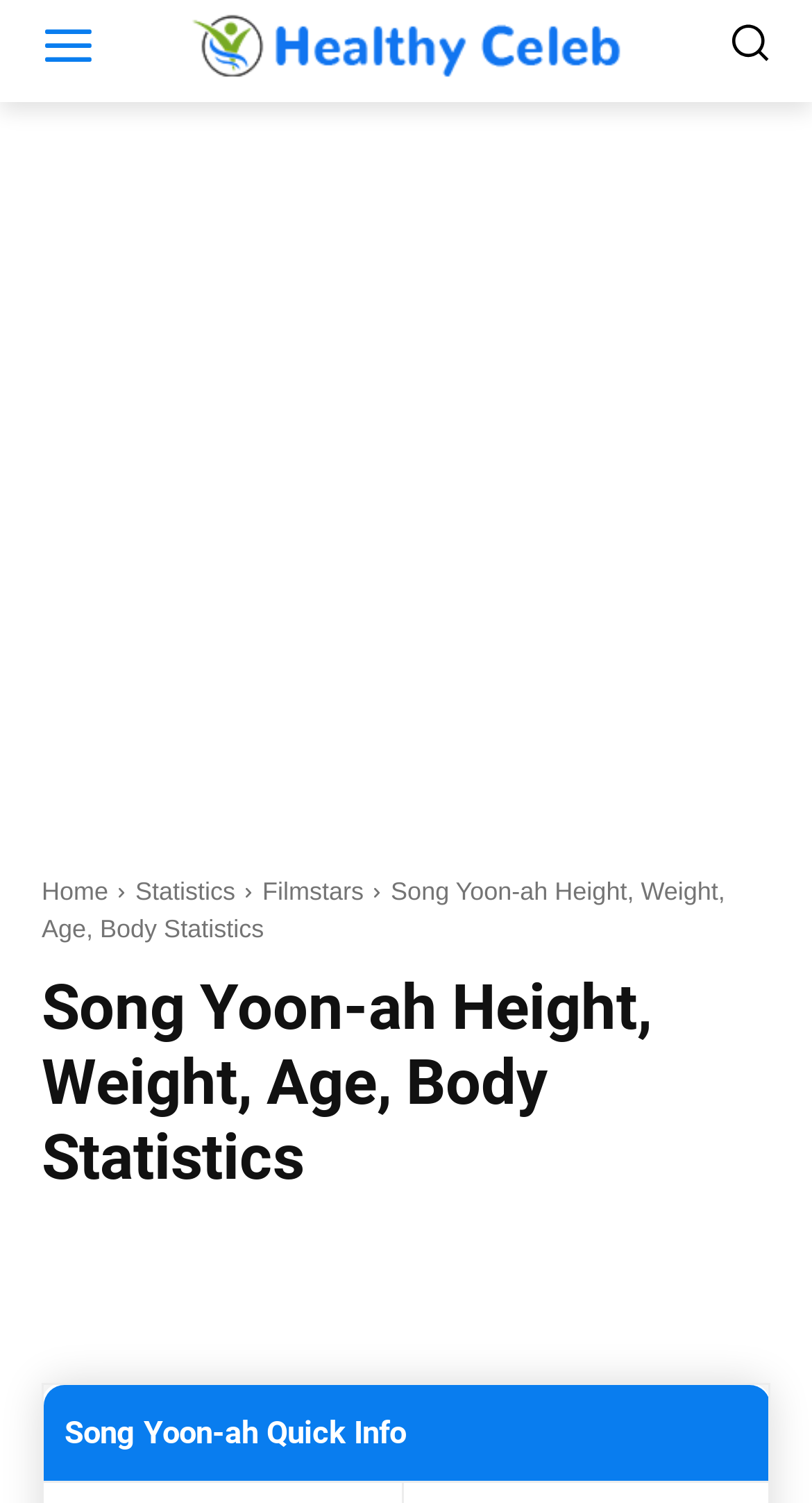What is the height of Song Yoon-ah?
With the help of the image, please provide a detailed response to the question.

Based on the webpage content, specifically the heading 'Song Yoon-ah Height, Weight, Age, Body Statistics', I can infer that the height of Song Yoon-ah is 1.73 m.